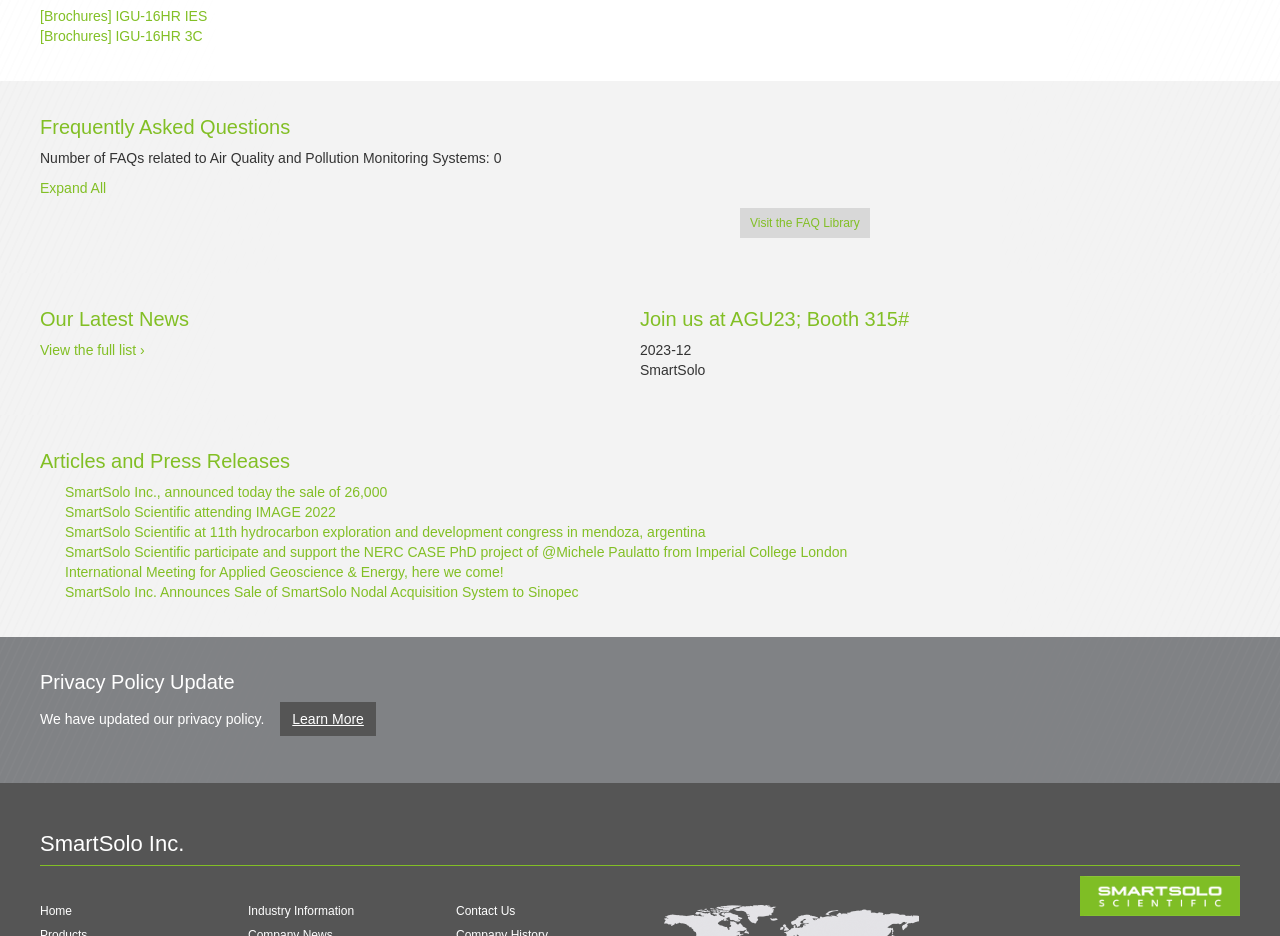Bounding box coordinates are given in the format (top-left x, top-left y, bottom-right x, bottom-right y). All values should be floating point numbers between 0 and 1. Provide the bounding box coordinate for the UI element described as: Industry Information

[0.194, 0.966, 0.277, 0.981]